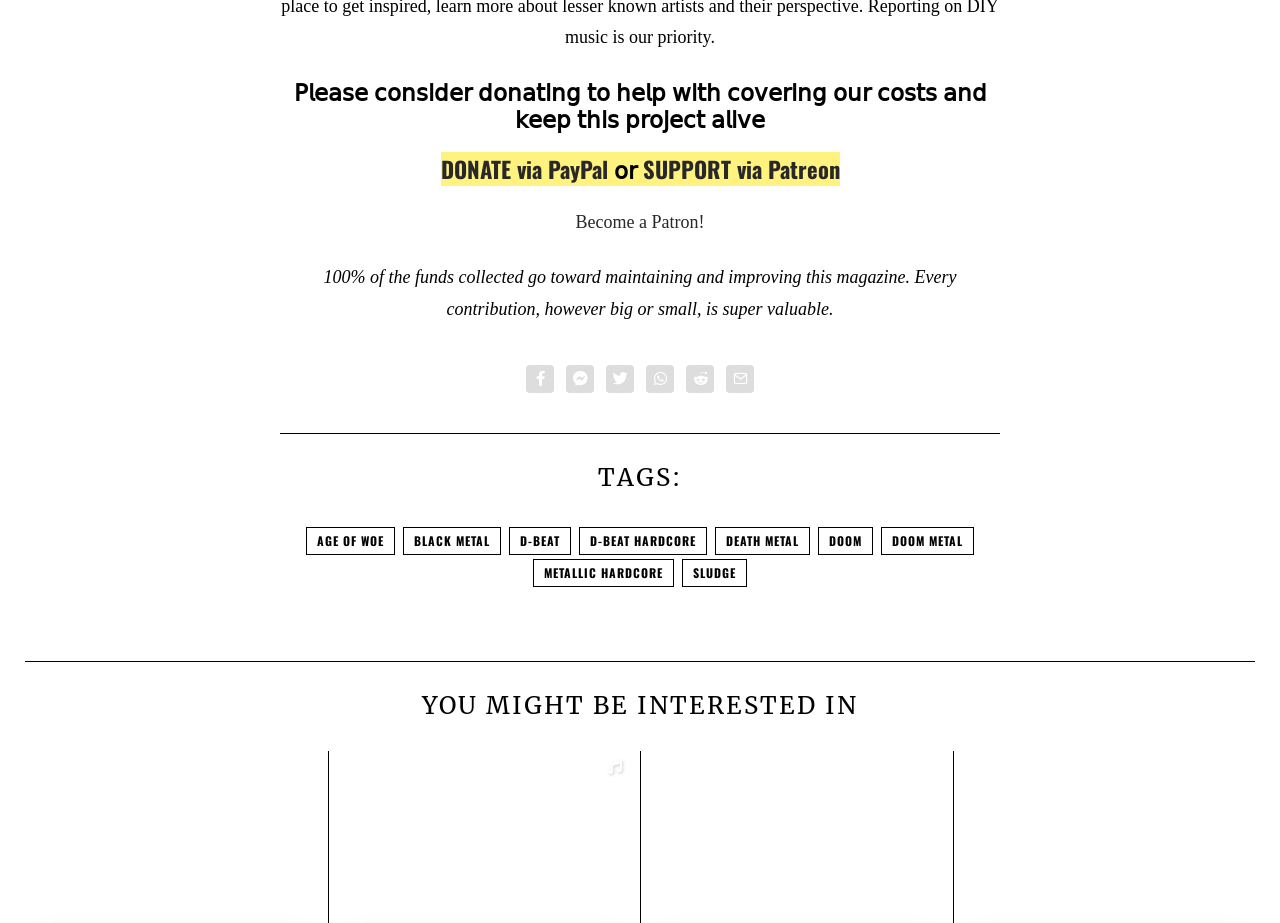What is the section 'YOU MIGHT BE INTERESTED IN' about?
Refer to the screenshot and respond with a concise word or phrase.

Recommendations